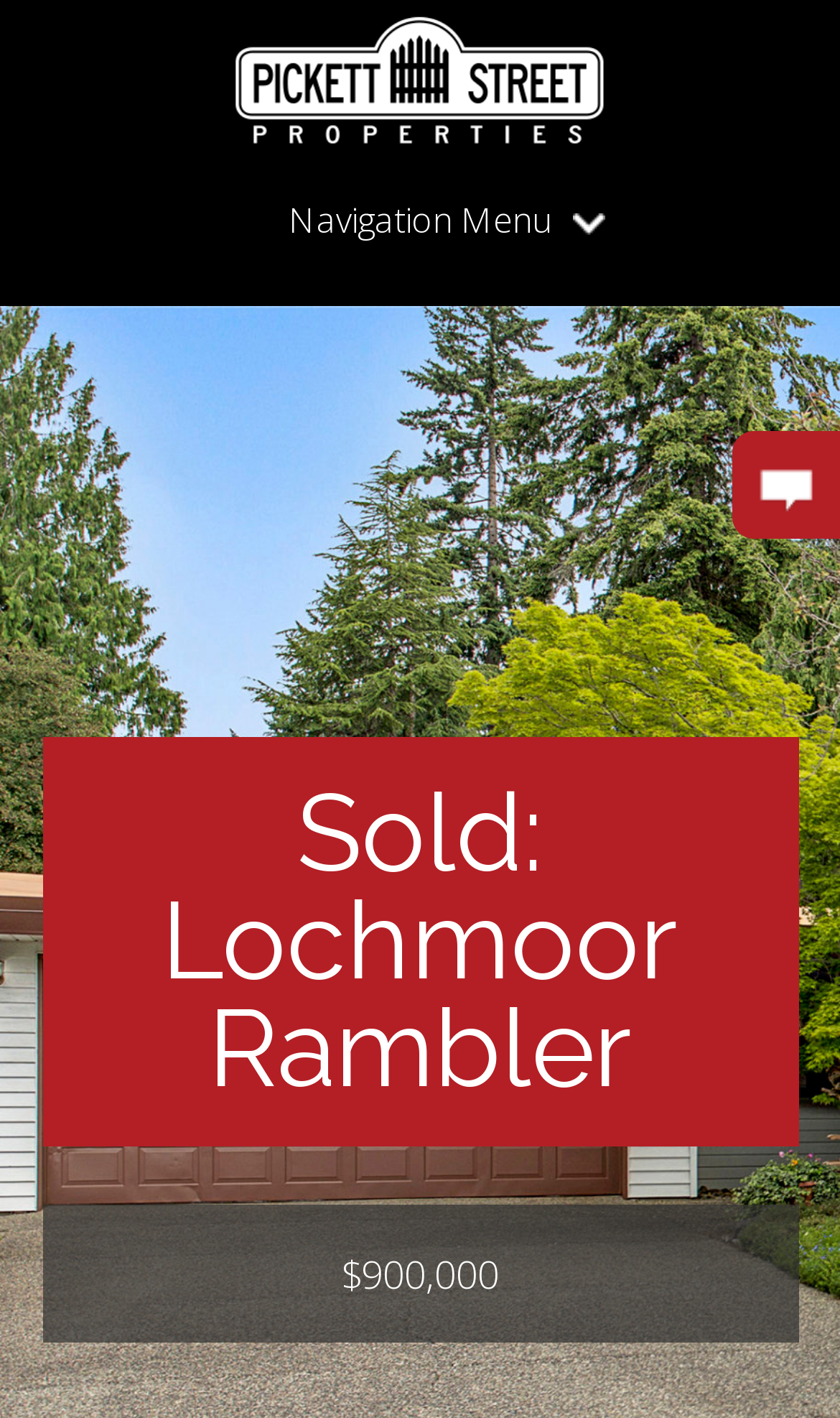Extract the primary header of the webpage and generate its text.

Sold: Lochmoor Rambler